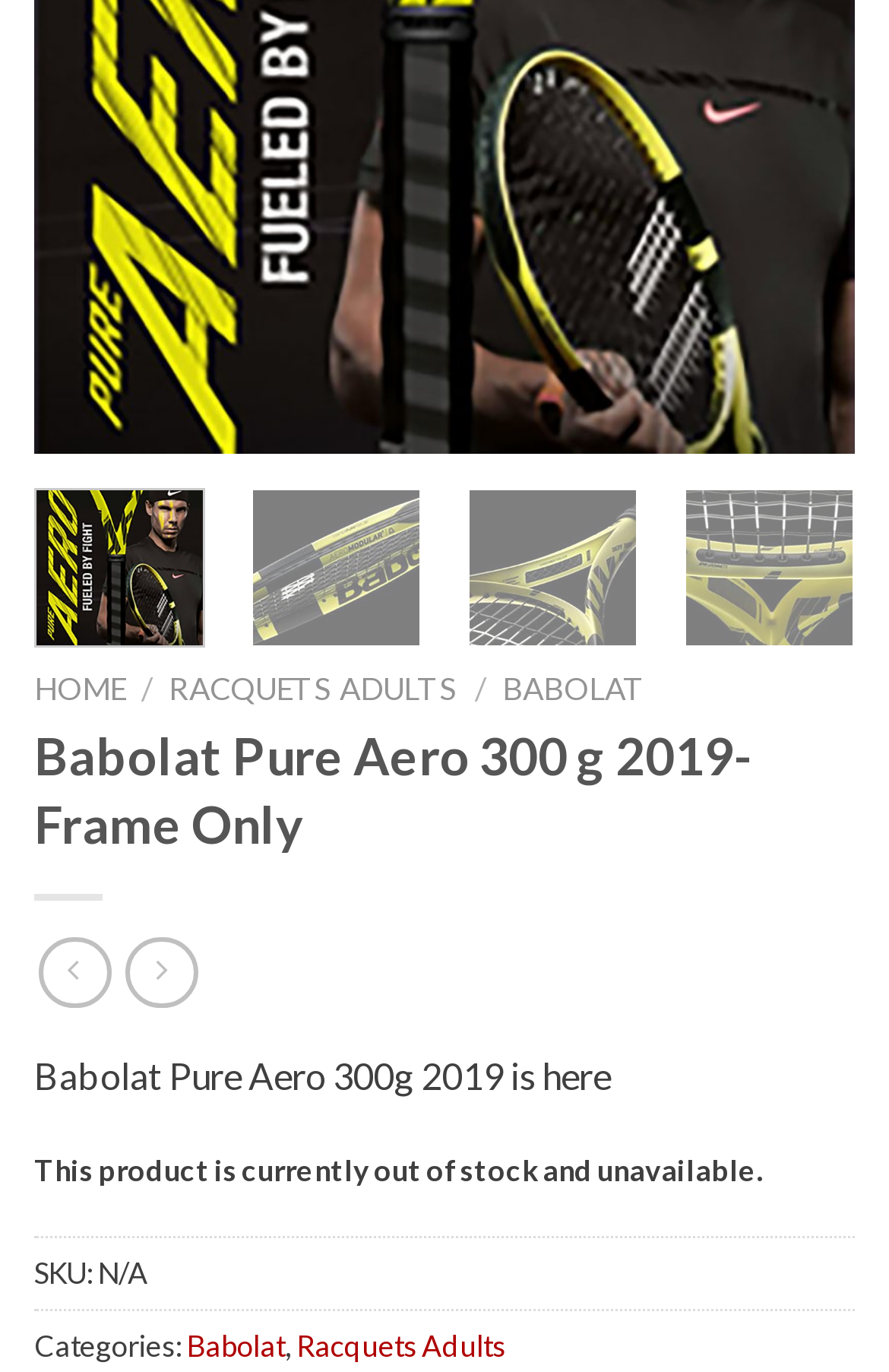Identify the bounding box of the UI element described as follows: "parent_node: Add to Wishlist". Provide the coordinates as four float numbers in the range of 0 to 1 [left, top, right, bottom].

[0.013, 0.356, 0.987, 0.473]